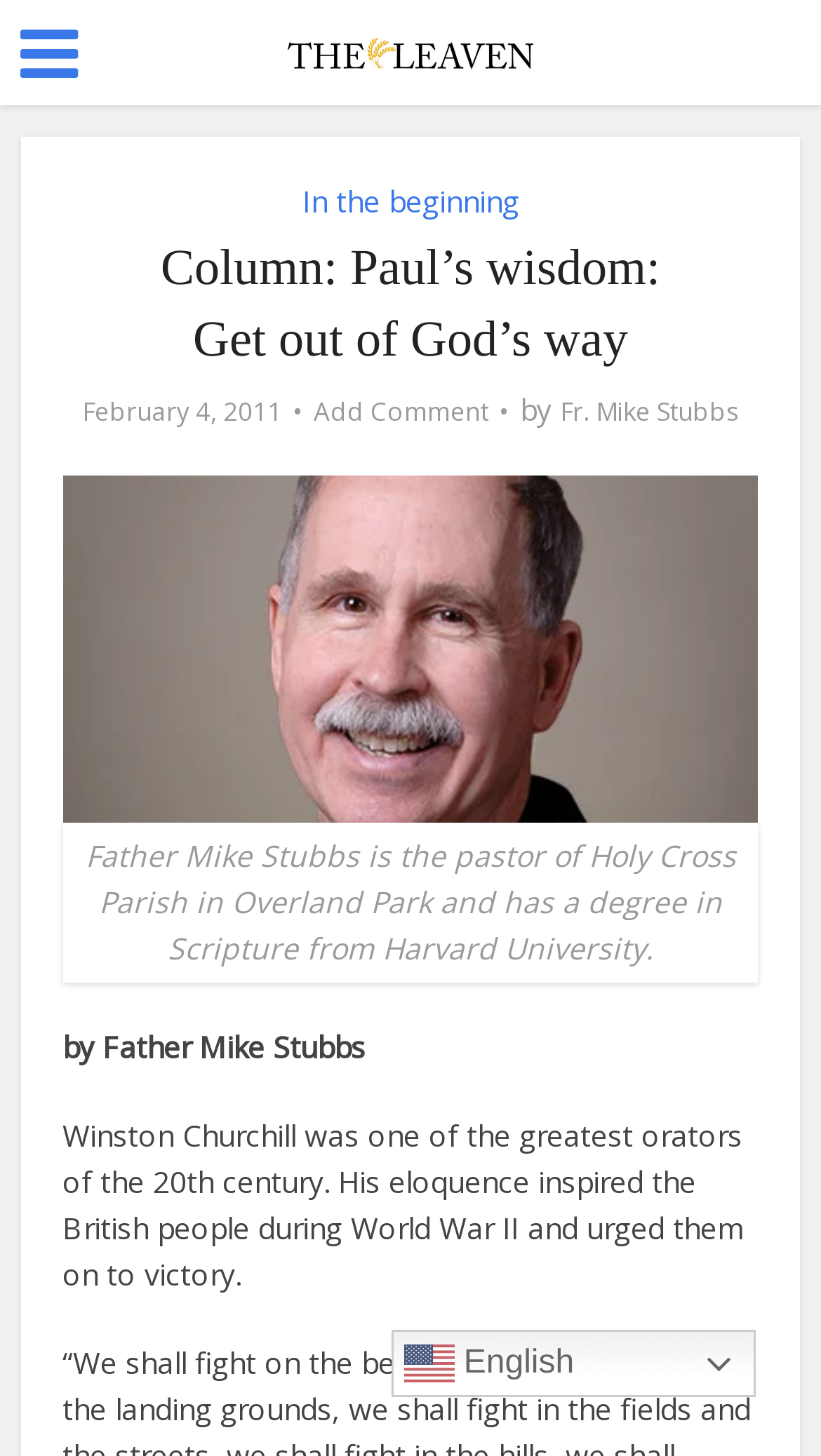What is the date of this column?
Answer the question with a thorough and detailed explanation.

The date of this column is mentioned in the text 'February 4, 2011' which is located below the title of the column.